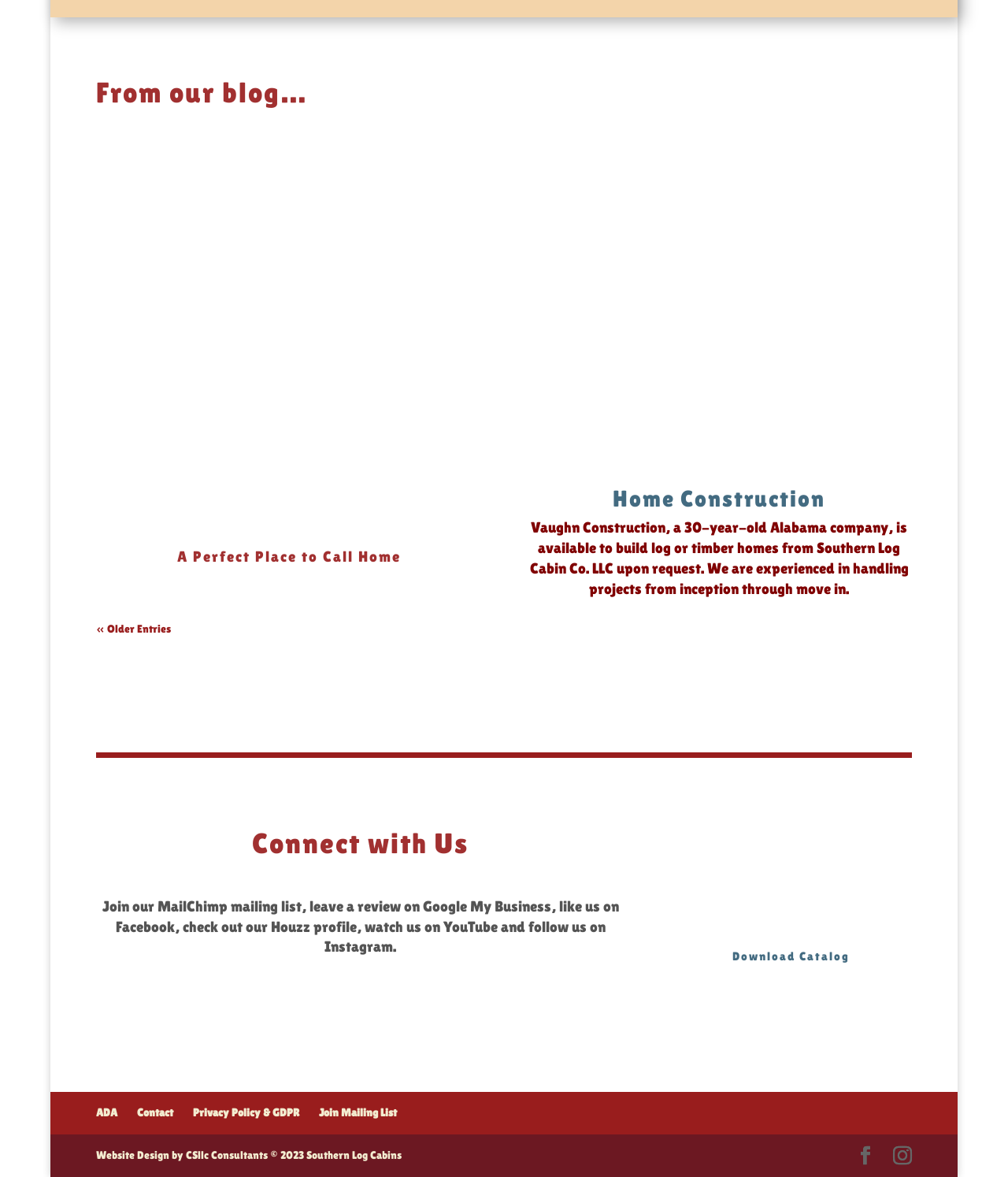How many navigation links are there at the top?
Refer to the image and give a detailed response to the question.

I counted the number of navigation links at the top of the page by looking at the links with icons, and I found 6 links.